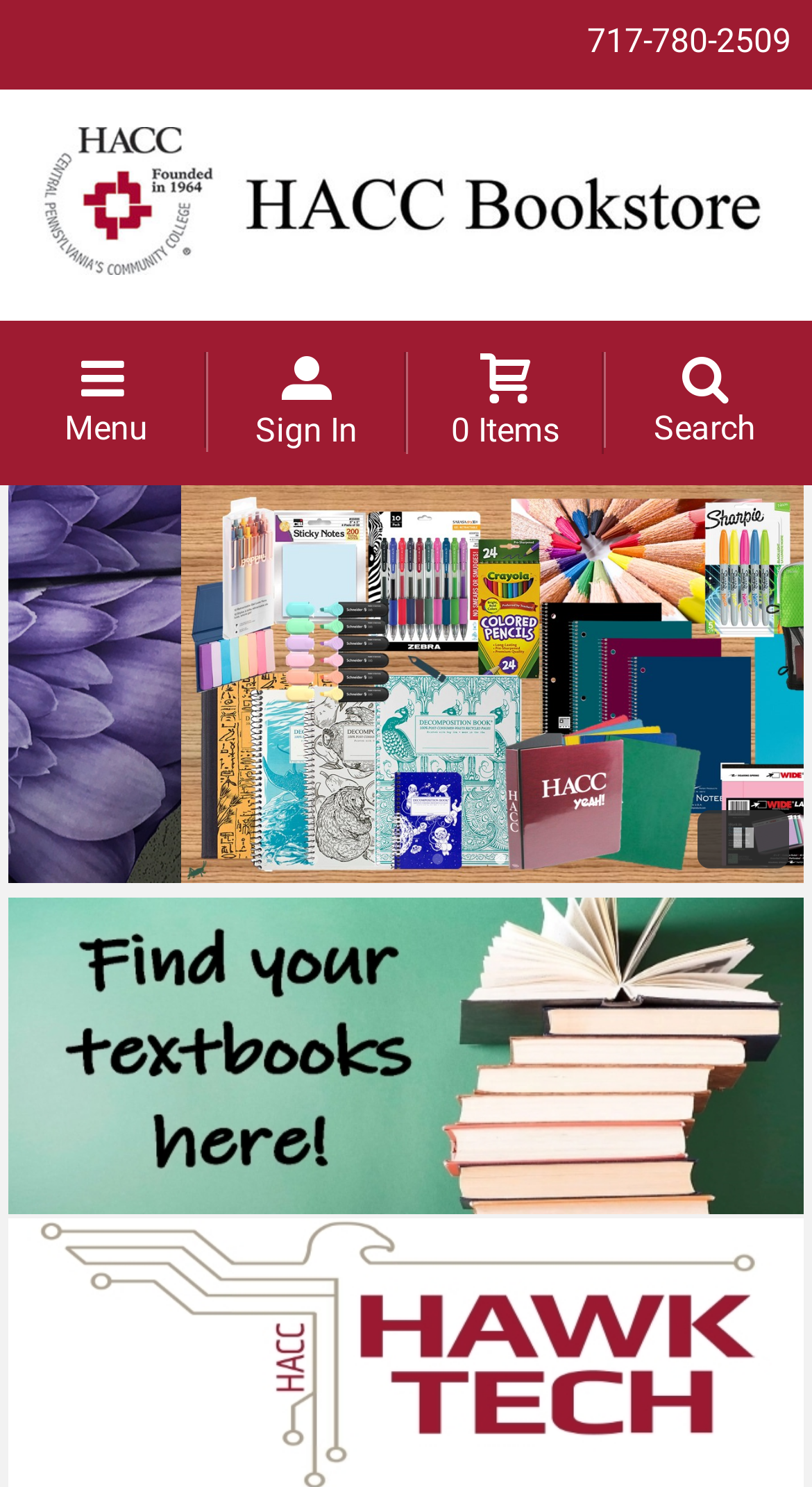Provide a short answer to the following question with just one word or phrase: Is there a way to sign in to the website?

Yes